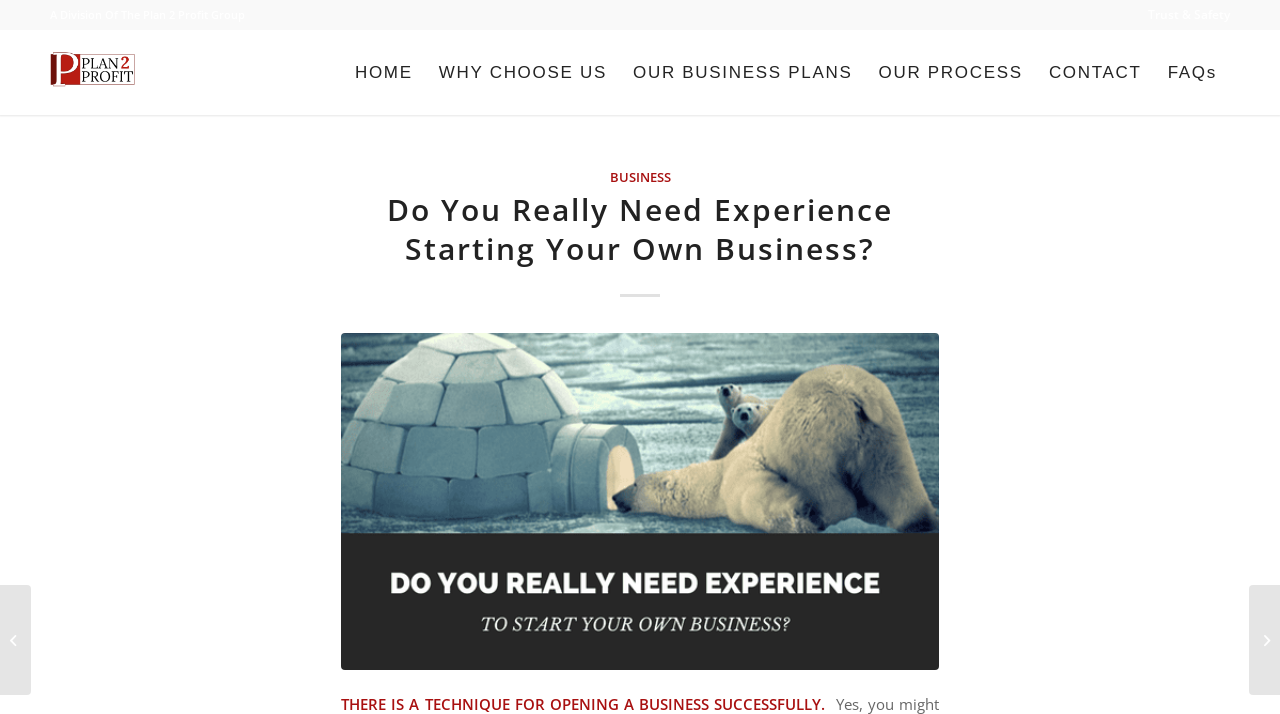What is the name of the company?
Please utilize the information in the image to give a detailed response to the question.

The company name can be found in the top-left corner of the webpage, where it says 'A Division Of The Plan 2 Profit Group'.